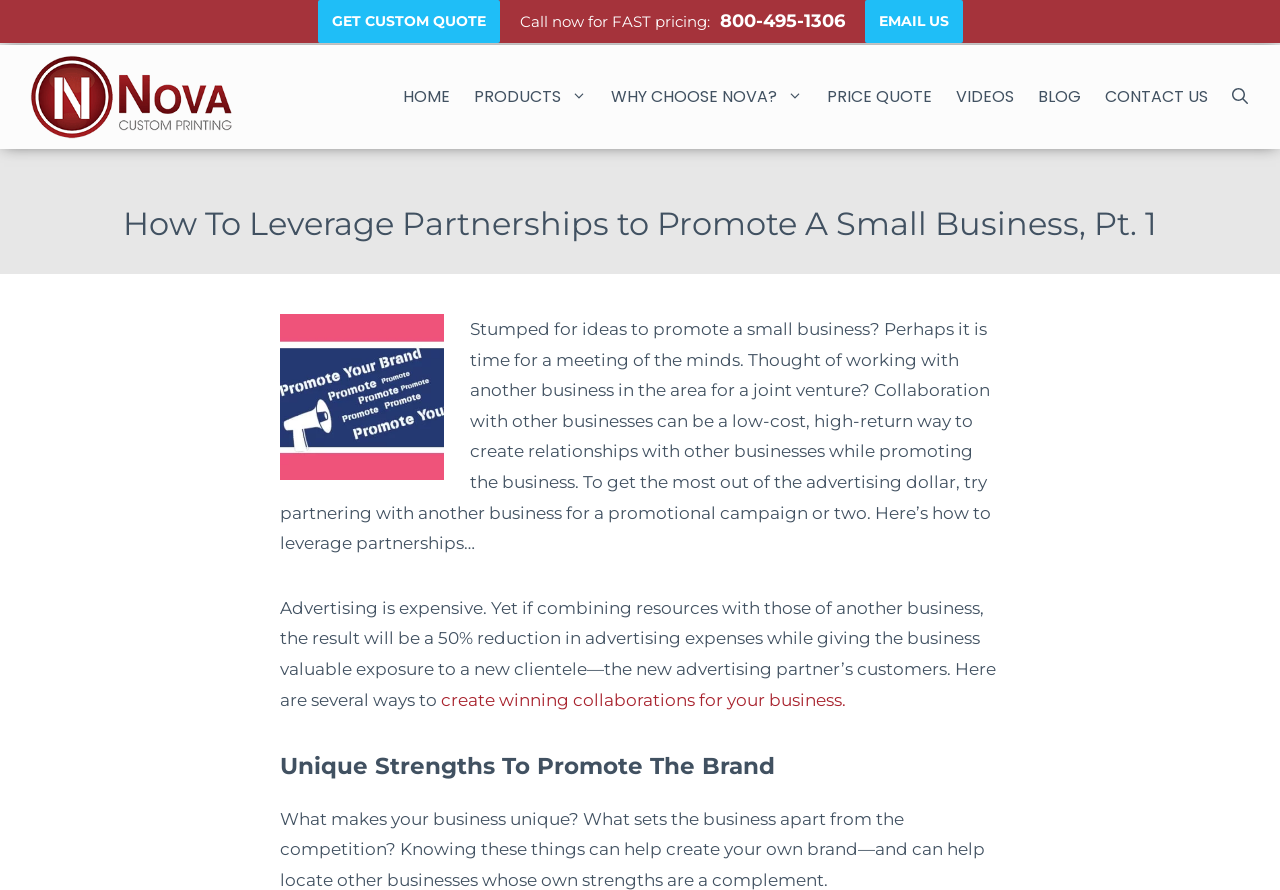Can you find the bounding box coordinates for the UI element given this description: "aria-label="Open Search Bar""? Provide the coordinates as four float numbers between 0 and 1: [left, top, right, bottom].

[0.953, 0.051, 0.984, 0.167]